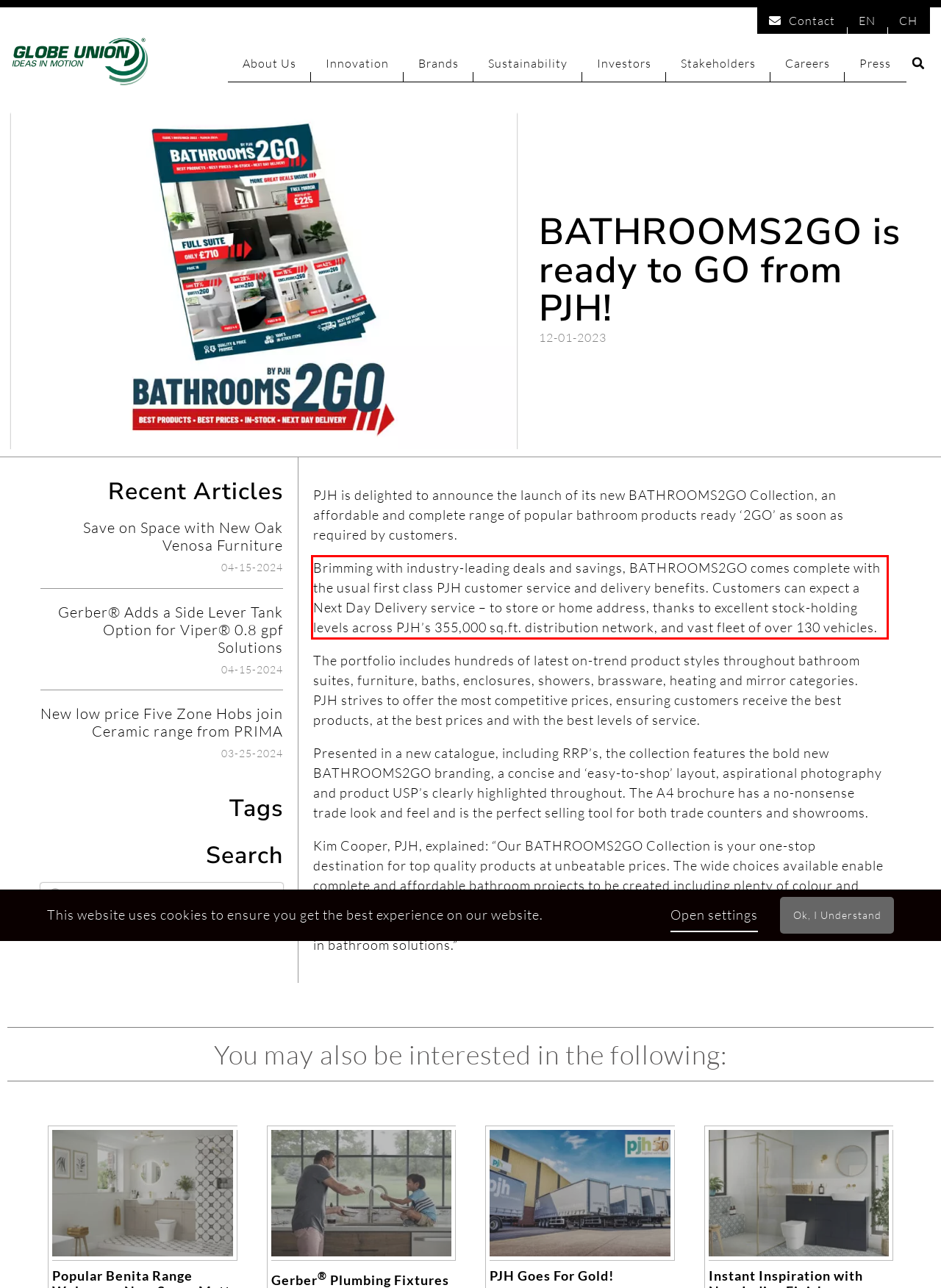Look at the webpage screenshot and recognize the text inside the red bounding box.

Brimming with industry-leading deals and savings, BATHROOMS2GO comes complete with the usual first class PJH customer service and delivery benefits. Customers can expect a Next Day Delivery service – to store or home address, thanks to excellent stock-holding levels across PJH’s 355,000 sq.ft. distribution network, and vast fleet of over 130 vehicles.